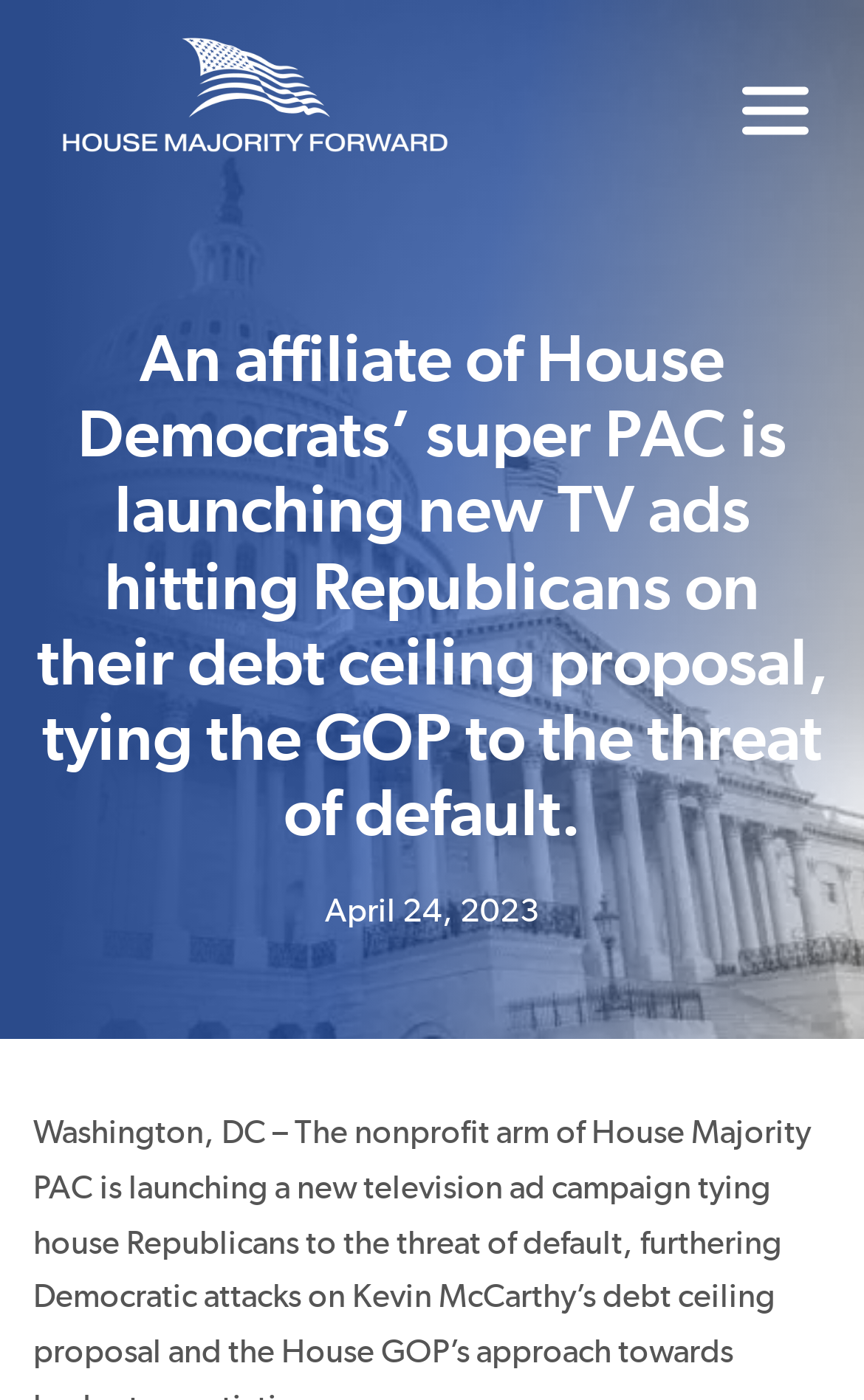Predict the bounding box coordinates of the UI element that matches this description: "aria-label="menu"". The coordinates should be in the format [left, top, right, bottom] with each value between 0 and 1.

[0.833, 0.04, 0.962, 0.119]